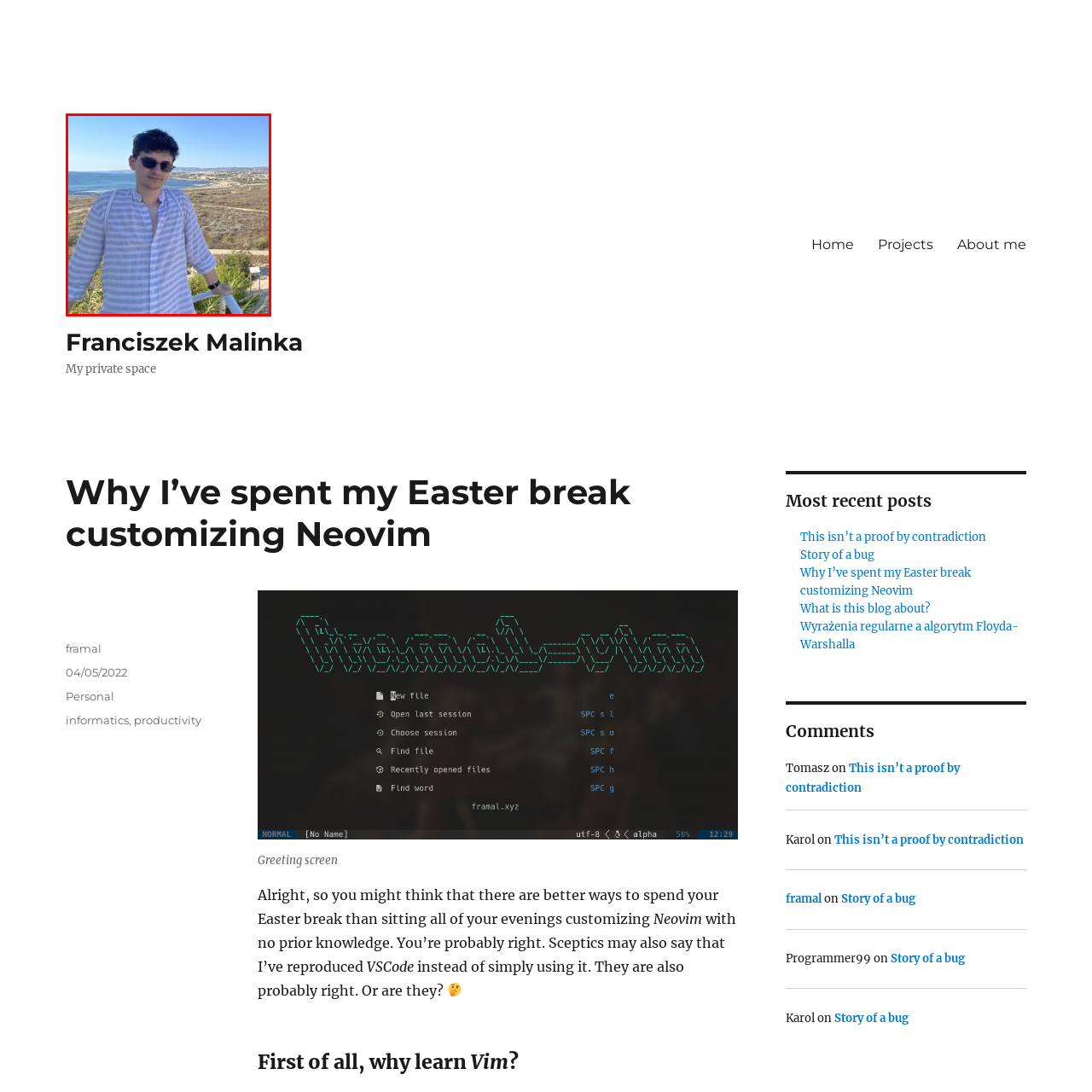What is the color of the waters in the backdrop?  
Analyze the image surrounded by the red box and deliver a detailed answer based on the visual elements depicted in the image.

The image features a beautiful coastal view with vibrant blue waters, which creates a serene and picturesque atmosphere, hinting at a peaceful destination.